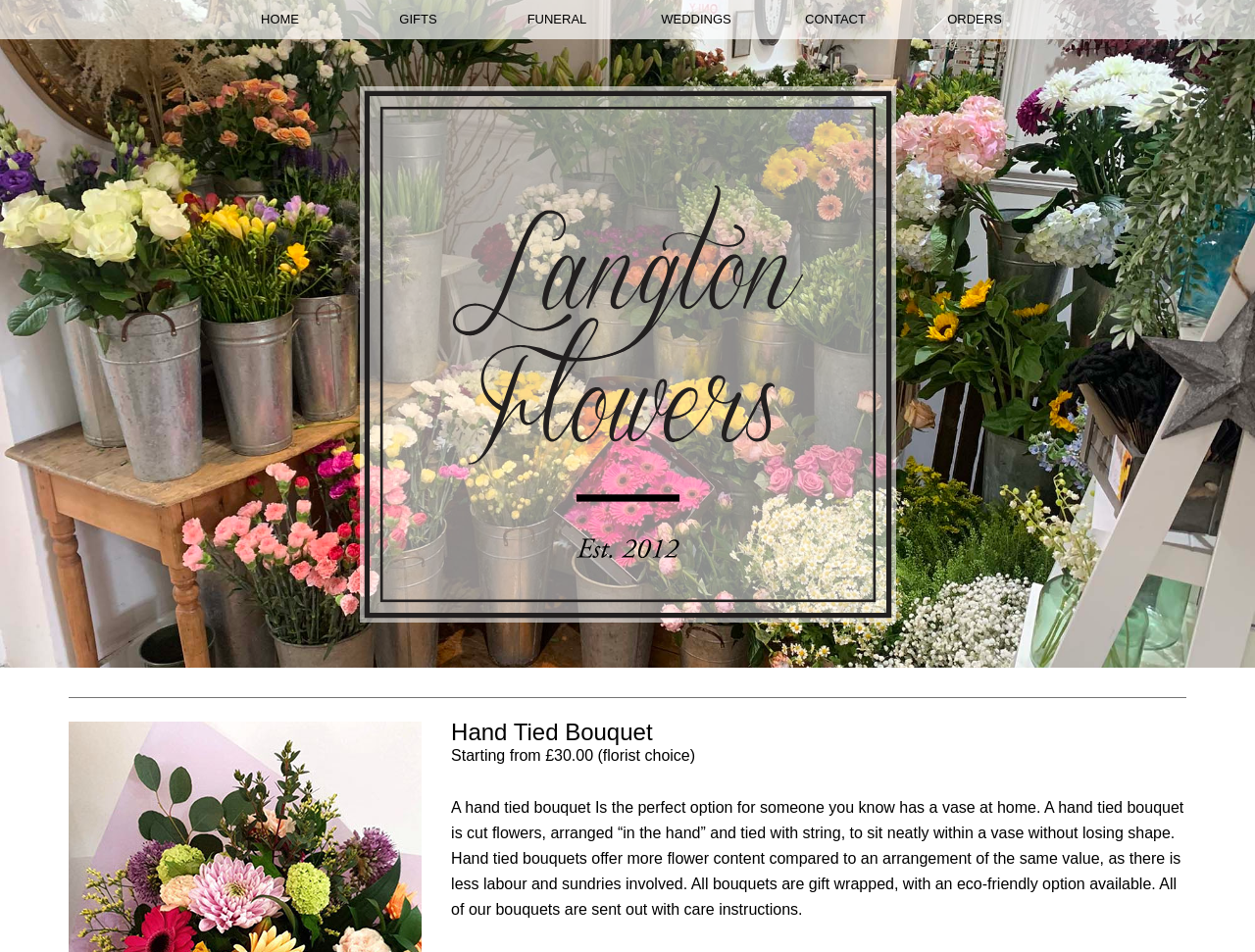Determine the main heading text of the webpage.

Hand Tied Bouquet